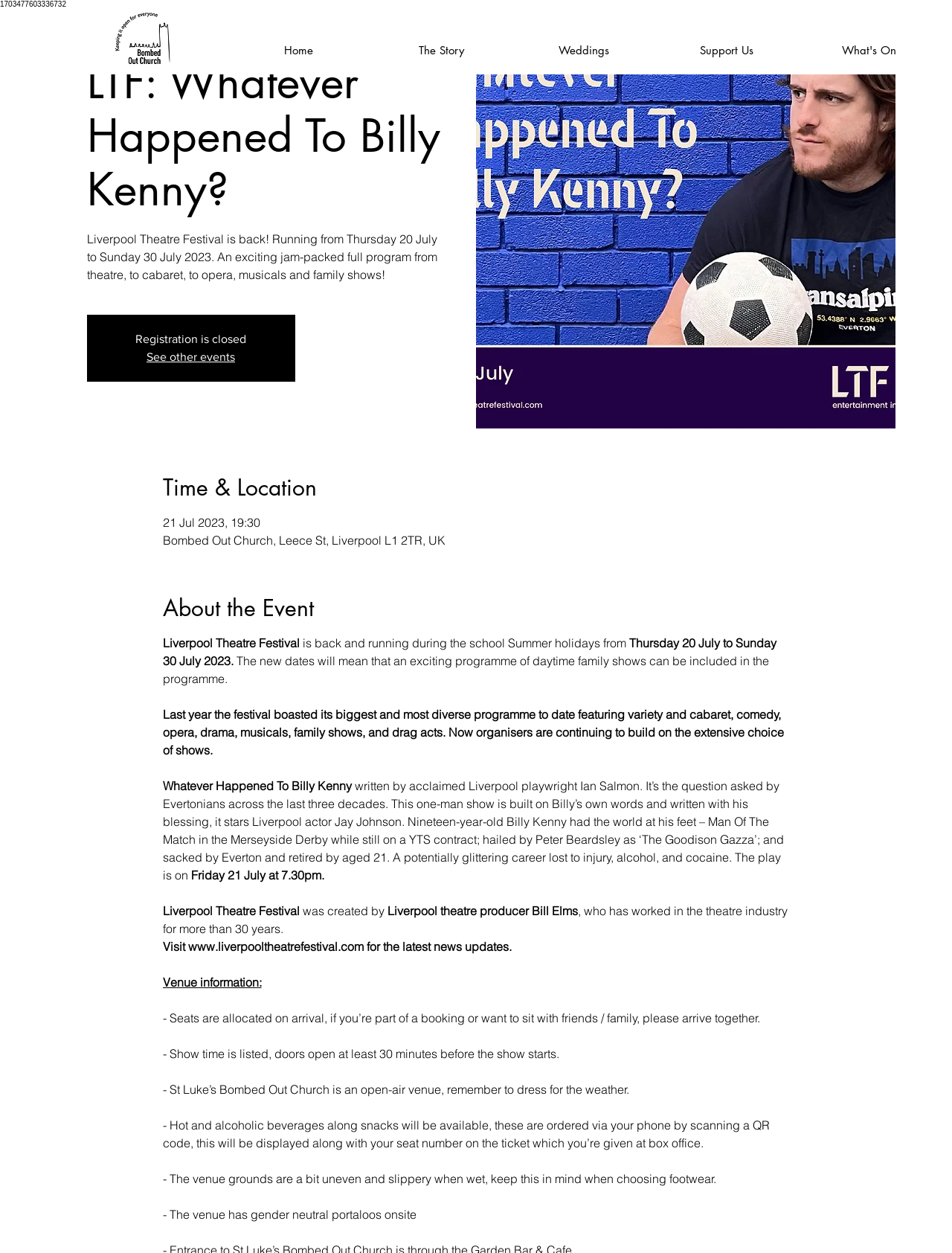When is the event taking place?
Please answer the question with a detailed and comprehensive explanation.

I found the answer by looking at the static text element that says '21 Jul 2023, 19:30' which is located under the 'Time & Location' heading, indicating the date and time of the event.